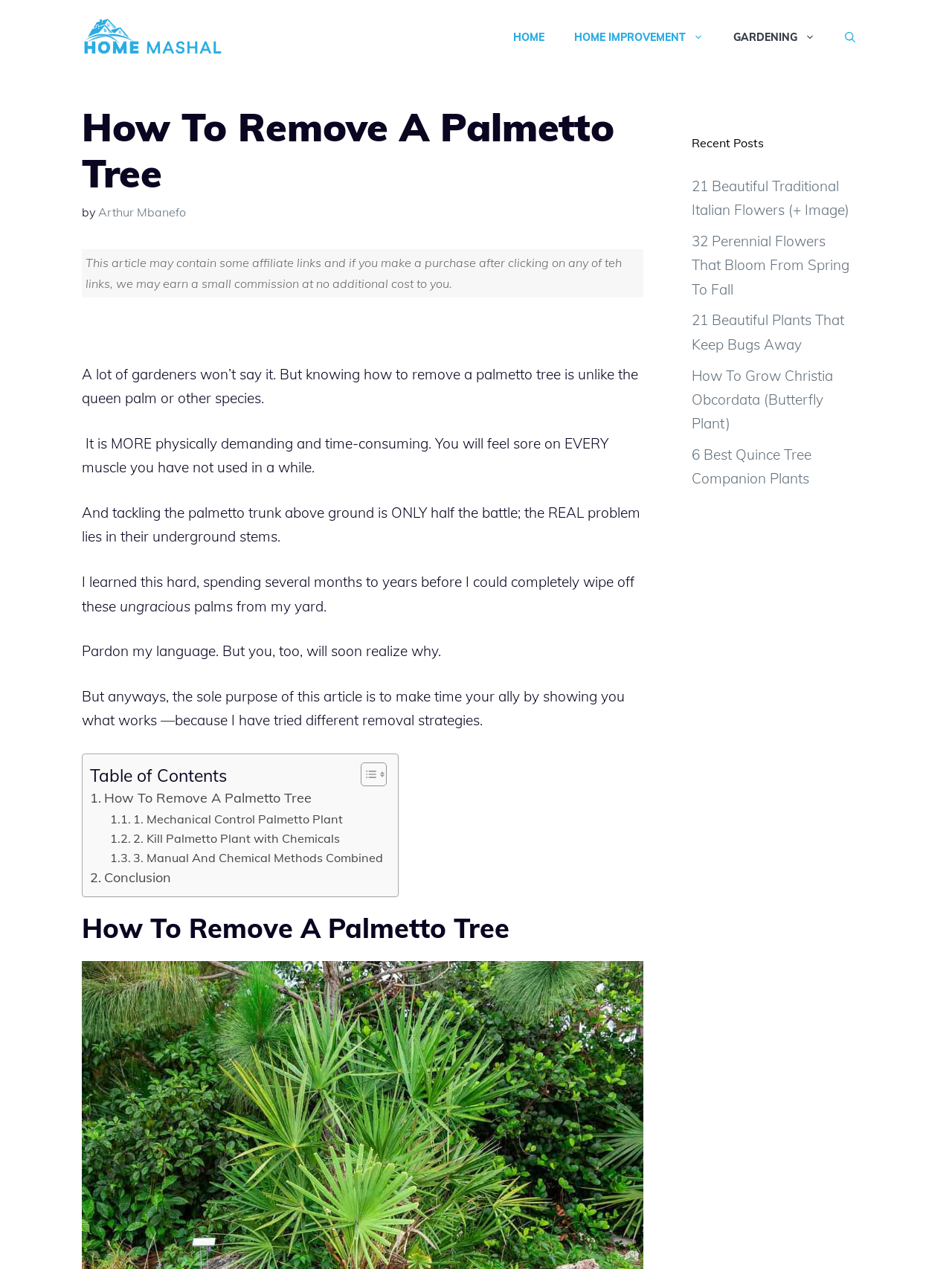Respond to the following question using a concise word or phrase: 
What is the main topic of this article?

Removing a palmetto tree